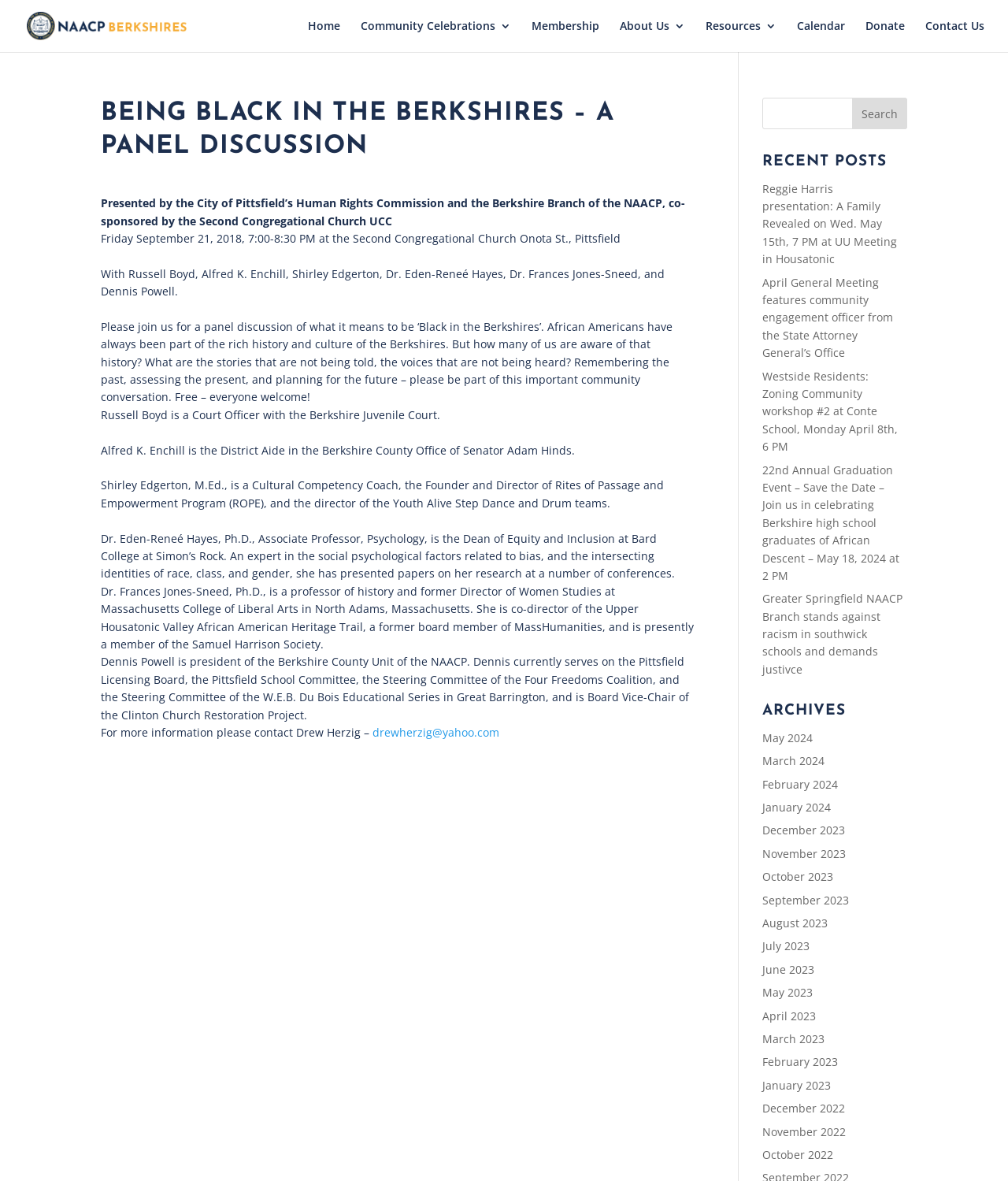Determine the bounding box coordinates of the clickable region to execute the instruction: "View the 'Being Black In The Berkshires – A Panel Discussion' article". The coordinates should be four float numbers between 0 and 1, denoted as [left, top, right, bottom].

[0.1, 0.083, 0.689, 0.66]